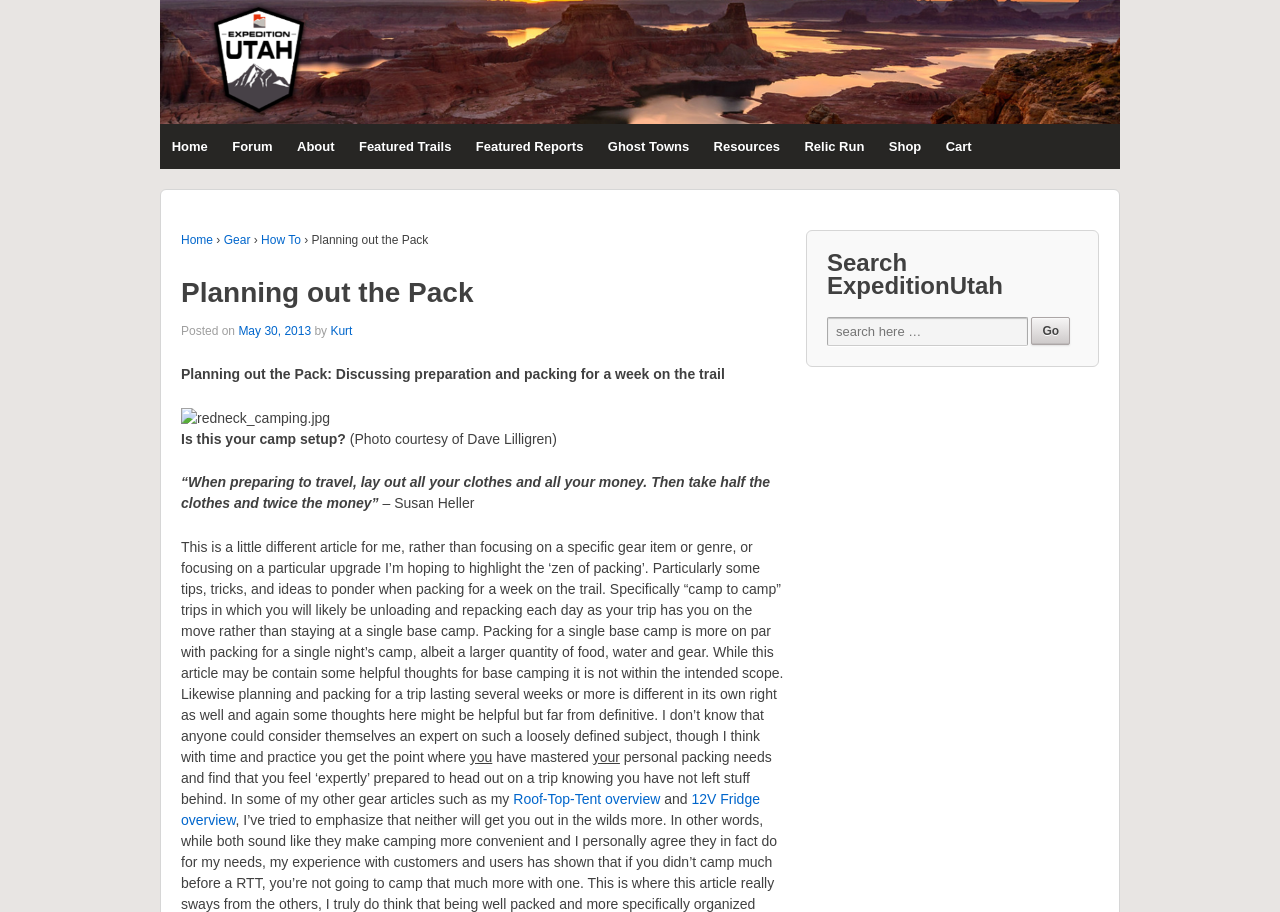What is the purpose of the textbox in the webpage?
Based on the screenshot, answer the question with a single word or phrase.

Search